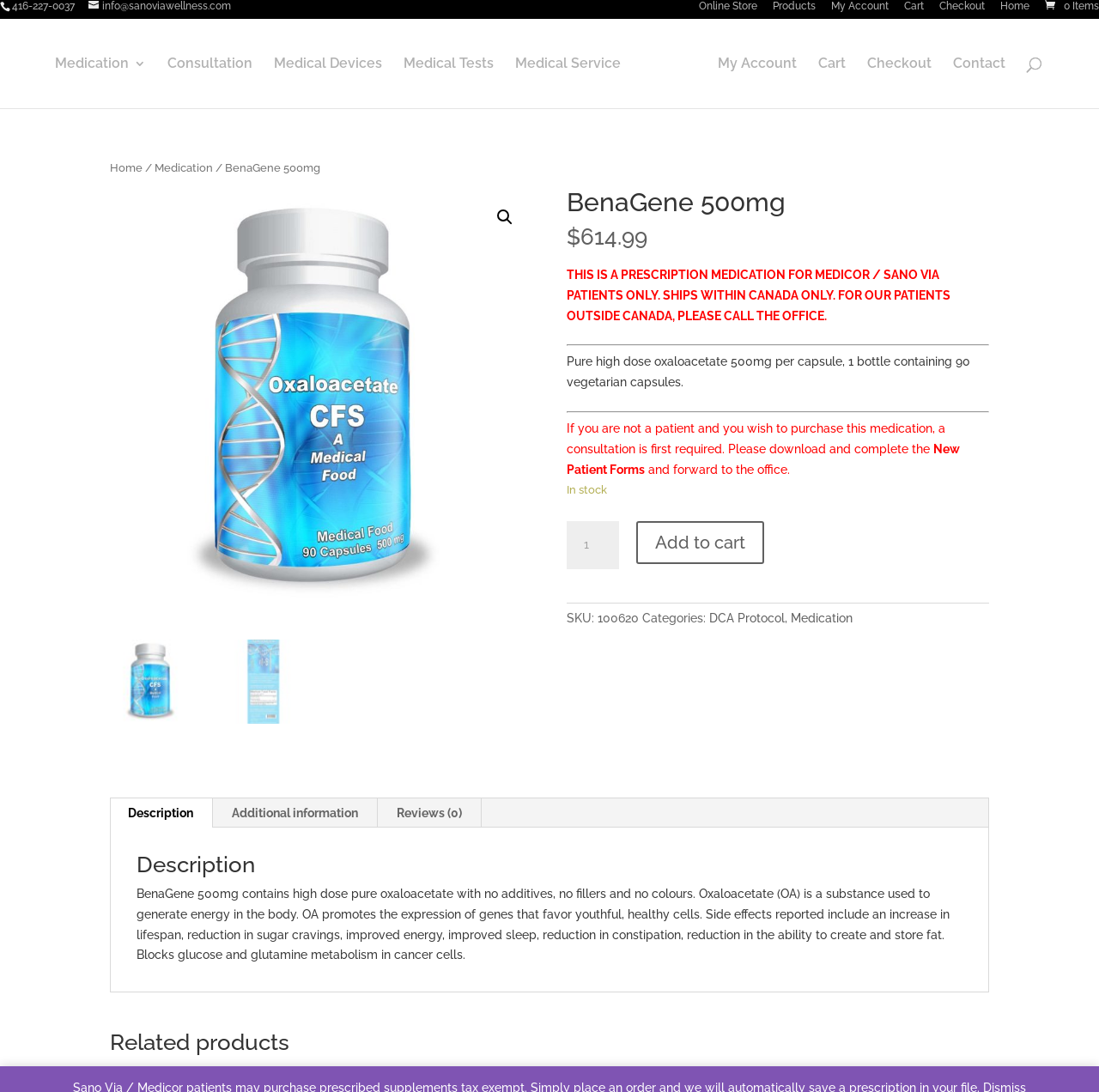What is the purpose of oxaloacetate (OA) in the body? Based on the image, give a response in one word or a short phrase.

generate energy